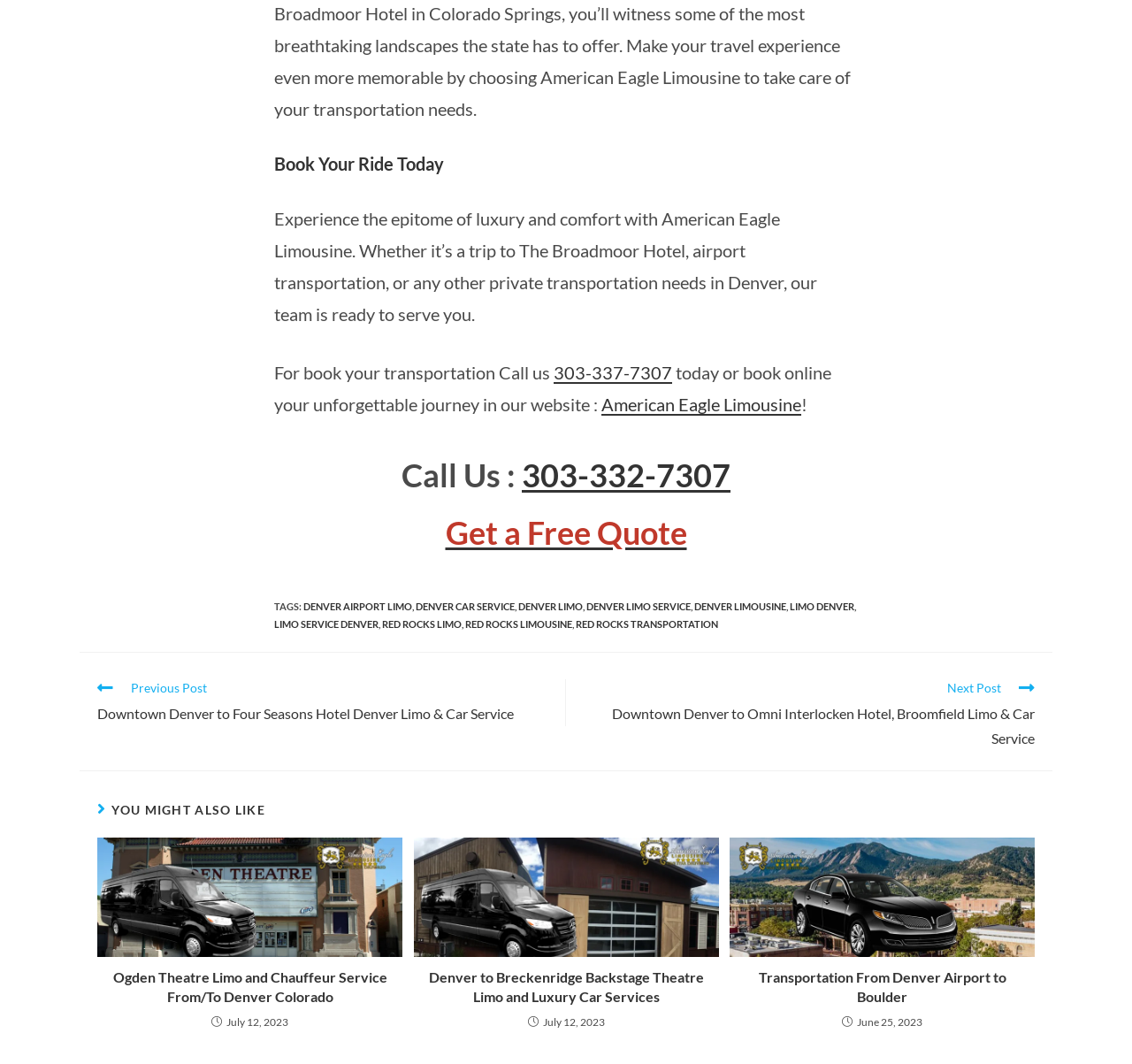Please identify the bounding box coordinates of the element on the webpage that should be clicked to follow this instruction: "Book a ride today". The bounding box coordinates should be given as four float numbers between 0 and 1, formatted as [left, top, right, bottom].

[0.227, 0.142, 0.773, 0.166]